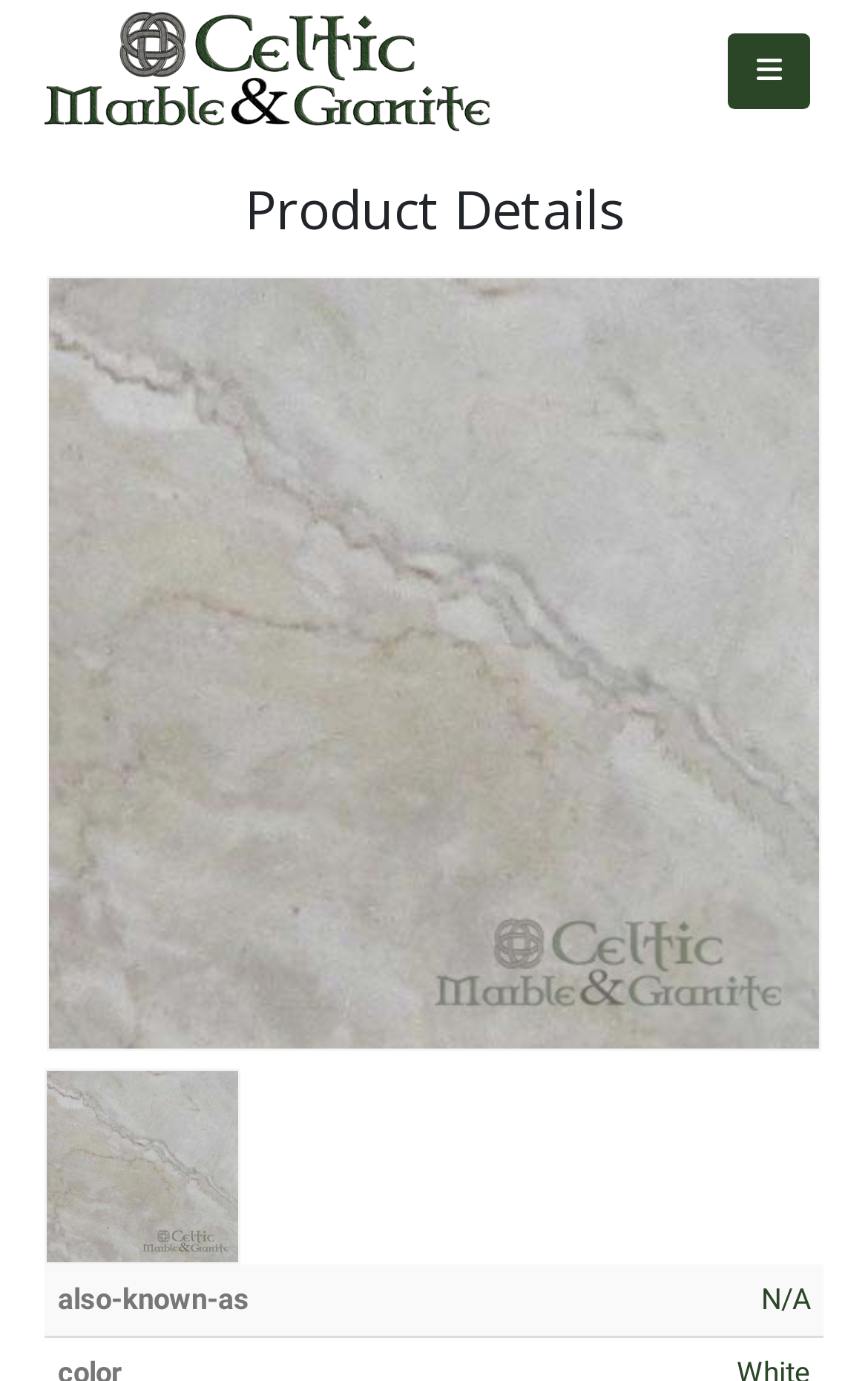Generate a thorough explanation of the webpage's elements.

The webpage is about La Dolce Vita, a company that specializes in Celtic Marble and Granite. At the top-left corner, there is a link and an image with the same name, "Celtic Marble and Granite", which likely serves as the company's logo. 

On the top-right corner, there is a link labeled "Mobile Menu", which suggests that the website is optimized for mobile devices. 

Below the logo, there is a heading that reads "Product Details", which indicates that the webpage is showcasing a specific product. 

To the right of the "Product Details" heading, there is a large image that takes up most of the page's width, likely showcasing the product. 

At the bottom of the page, there is a section with a row of information. This section has a row header labeled "also-known-as" and a grid cell containing the text "N/A", which suggests that this section is providing additional information about the product. There is also a link labeled "N/A" within this section. 

Additionally, there is a smaller image located at the bottom-left corner of the page, labeled "Dolce De Vita.jpg", which may be a related product or an image relevant to the company.